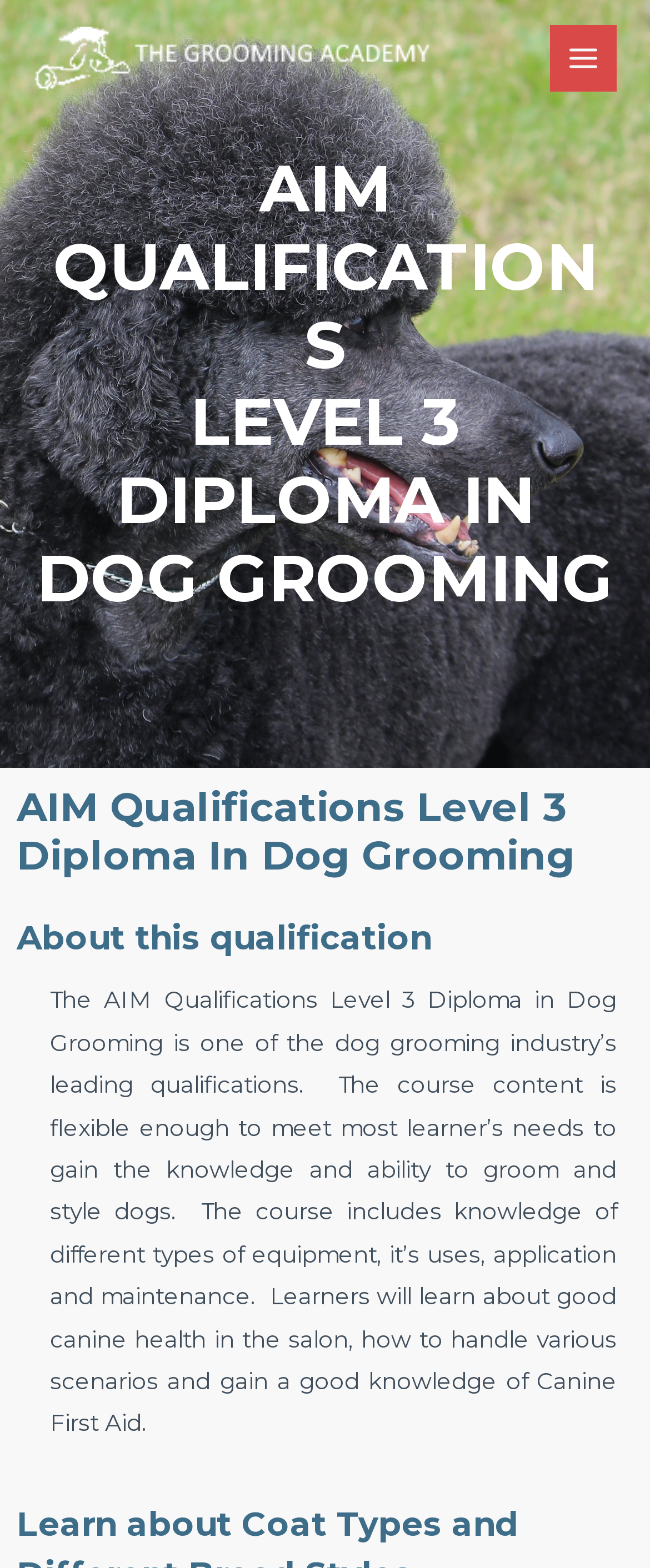Please provide the bounding box coordinates in the format (top-left x, top-left y, bottom-right x, bottom-right y). Remember, all values are floating point numbers between 0 and 1. What is the bounding box coordinate of the region described as: aria-label="The Grooming Academy Ltd"

[0.051, 0.016, 0.692, 0.058]